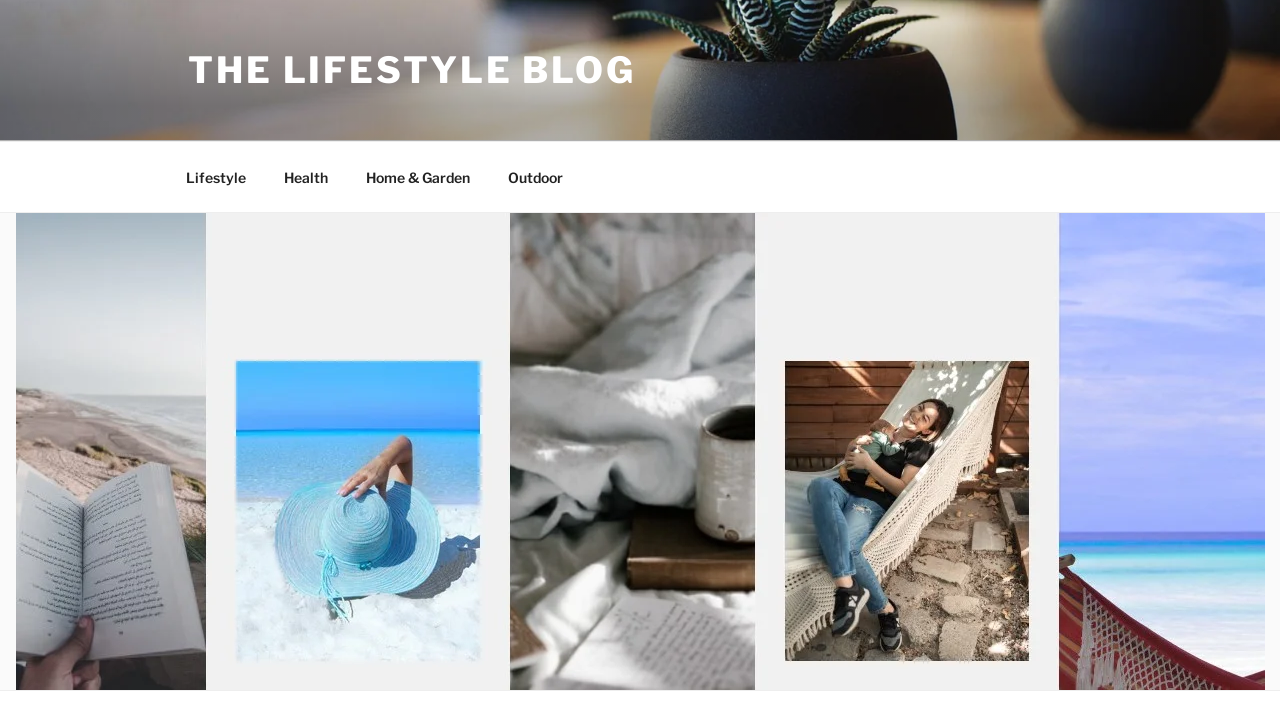Bounding box coordinates must be specified in the format (top-left x, top-left y, bottom-right x, bottom-right y). All values should be floating point numbers between 0 and 1. What are the bounding box coordinates of the UI element described as: Health

[0.208, 0.216, 0.27, 0.286]